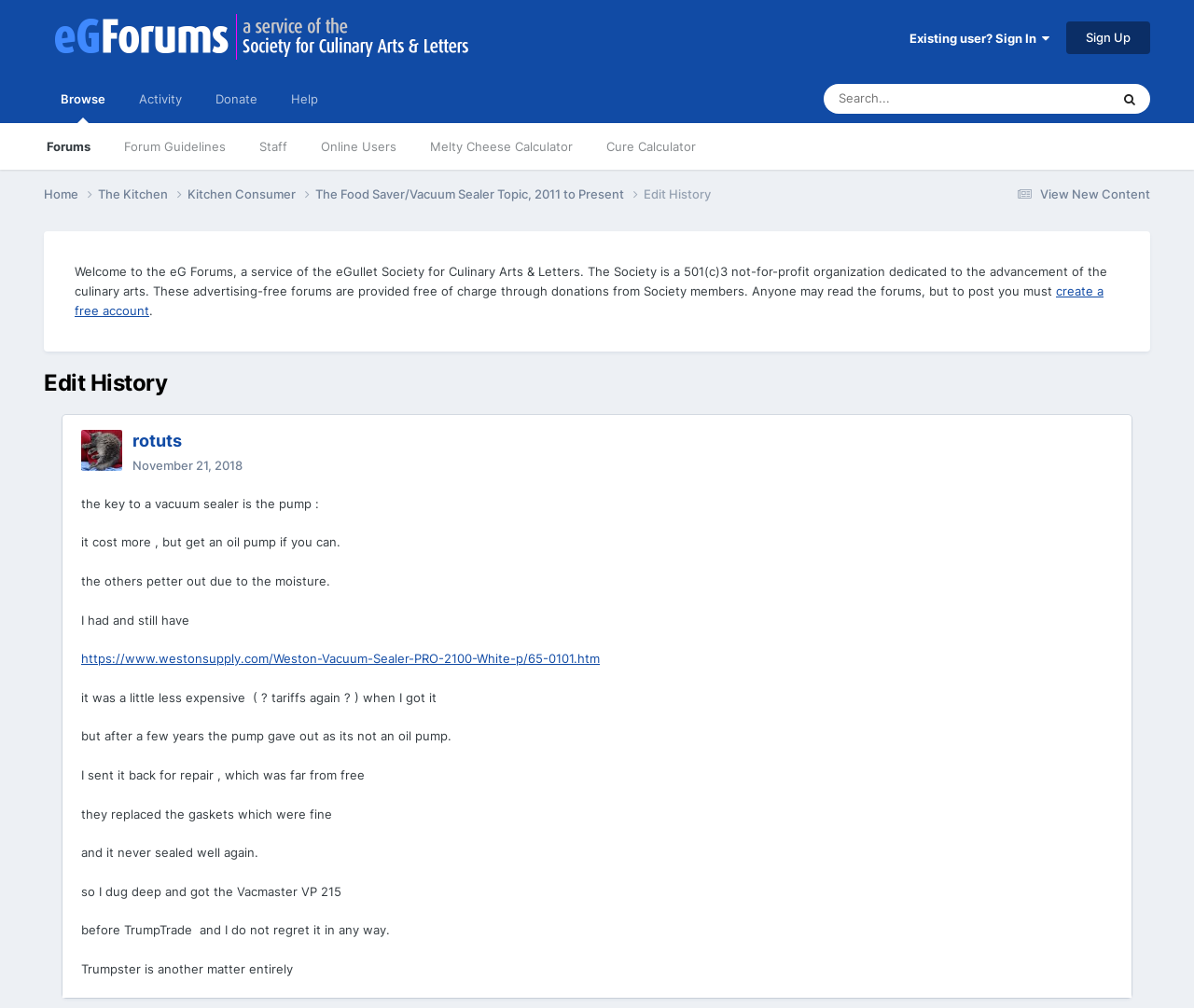Please examine the image and provide a detailed answer to the question: What is the name of the forum?

I determined the answer by looking at the top-left corner of the webpage, where I found a link with the text 'eGullet Forums'.